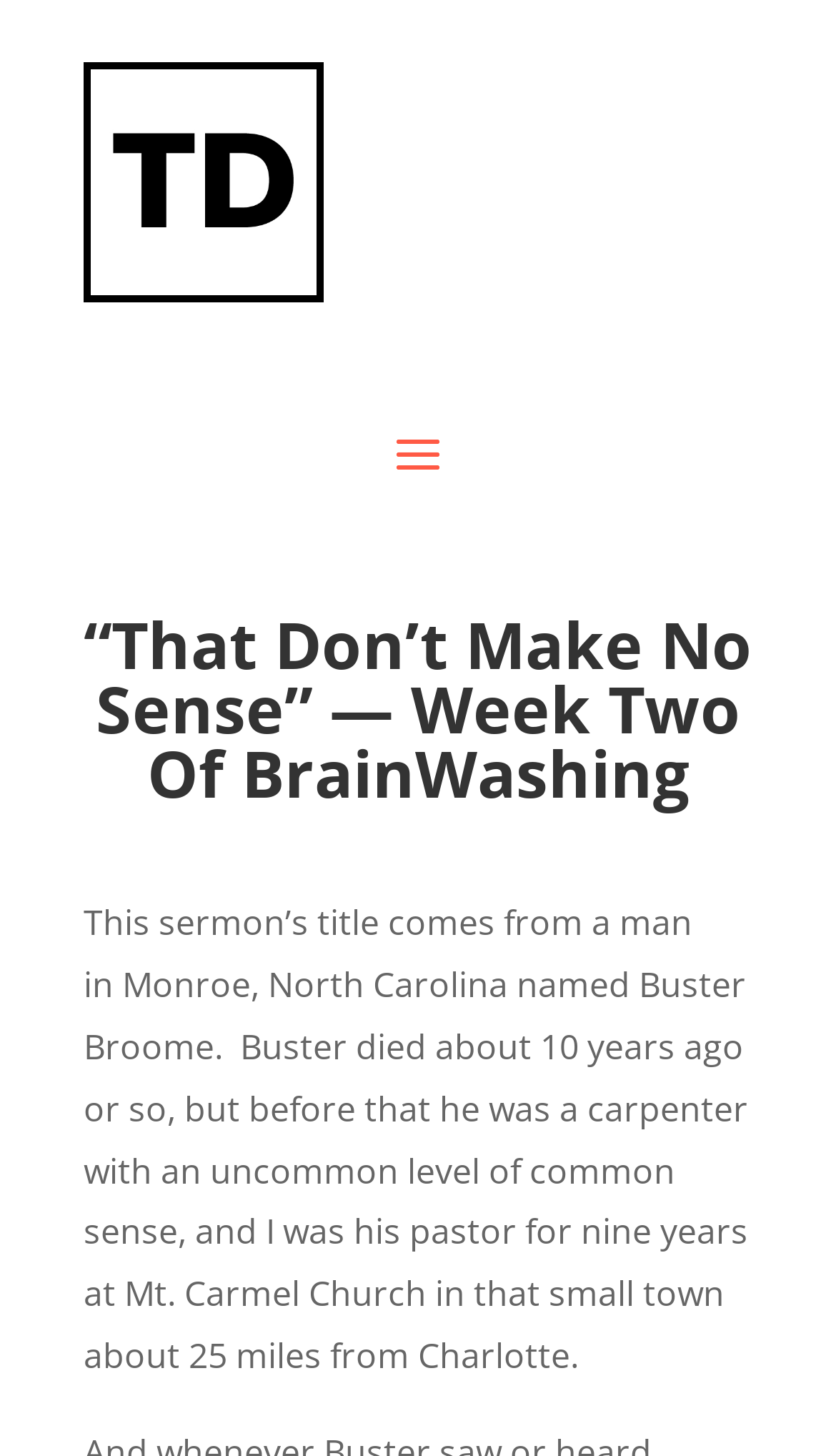Please determine the main heading text of this webpage.

“That Don’t Make No Sense” — Week Two Of BrainWashing